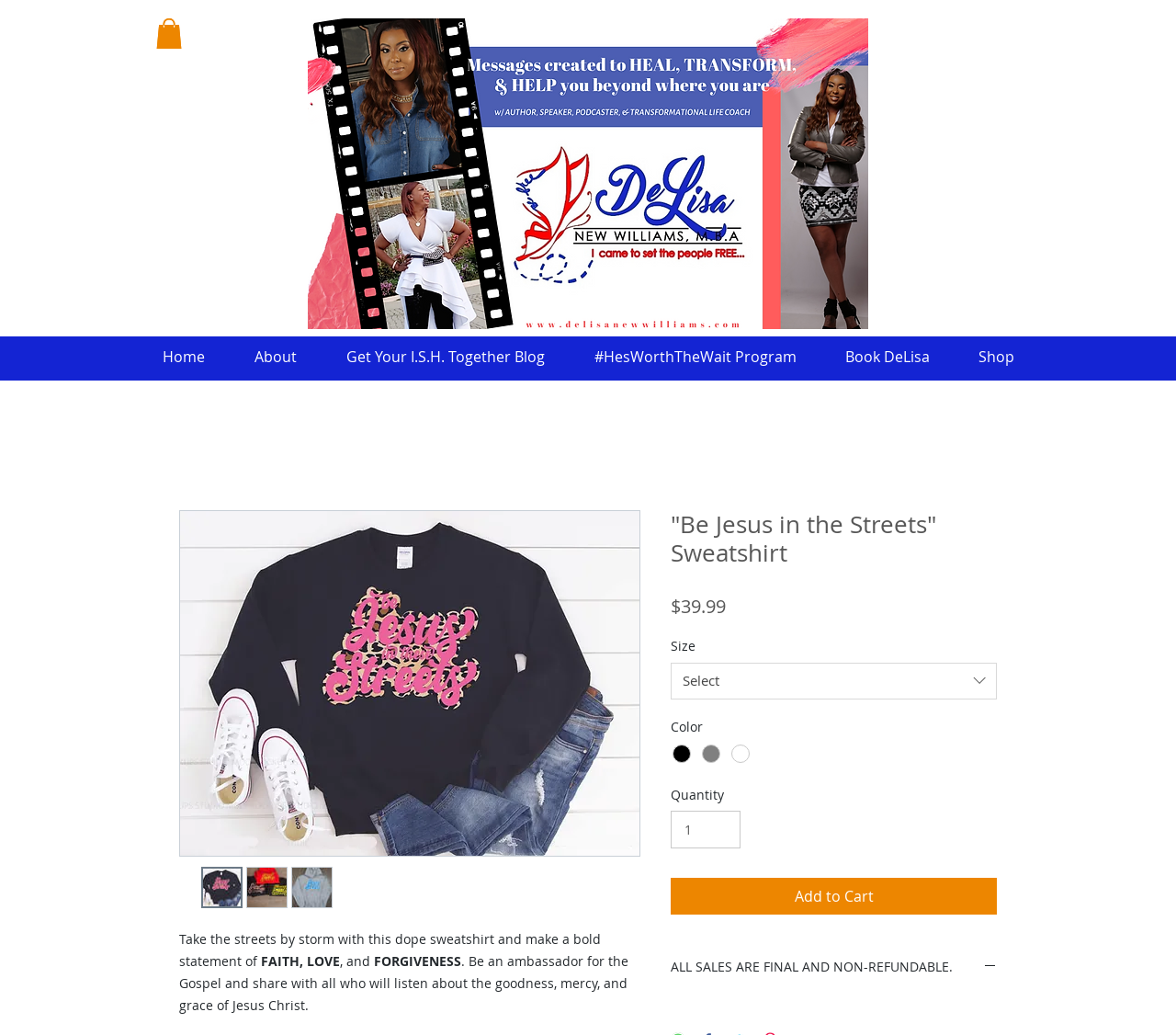Locate the bounding box coordinates of the element you need to click to accomplish the task described by this instruction: "Click the 'Home' link".

[0.117, 0.324, 0.195, 0.366]